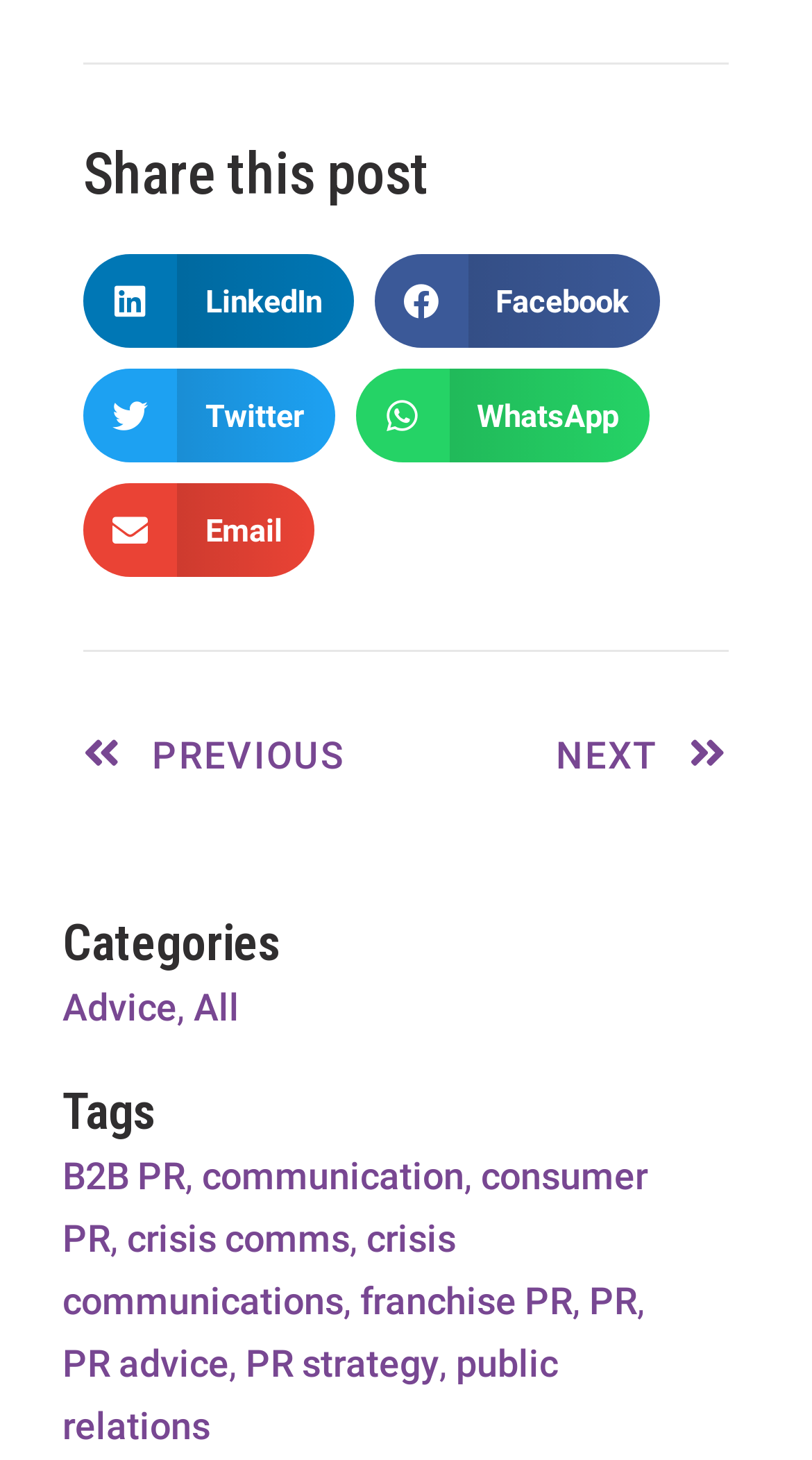Pinpoint the bounding box coordinates of the area that must be clicked to complete this instruction: "Click on the 'Advice' link".

[0.077, 0.675, 0.218, 0.705]